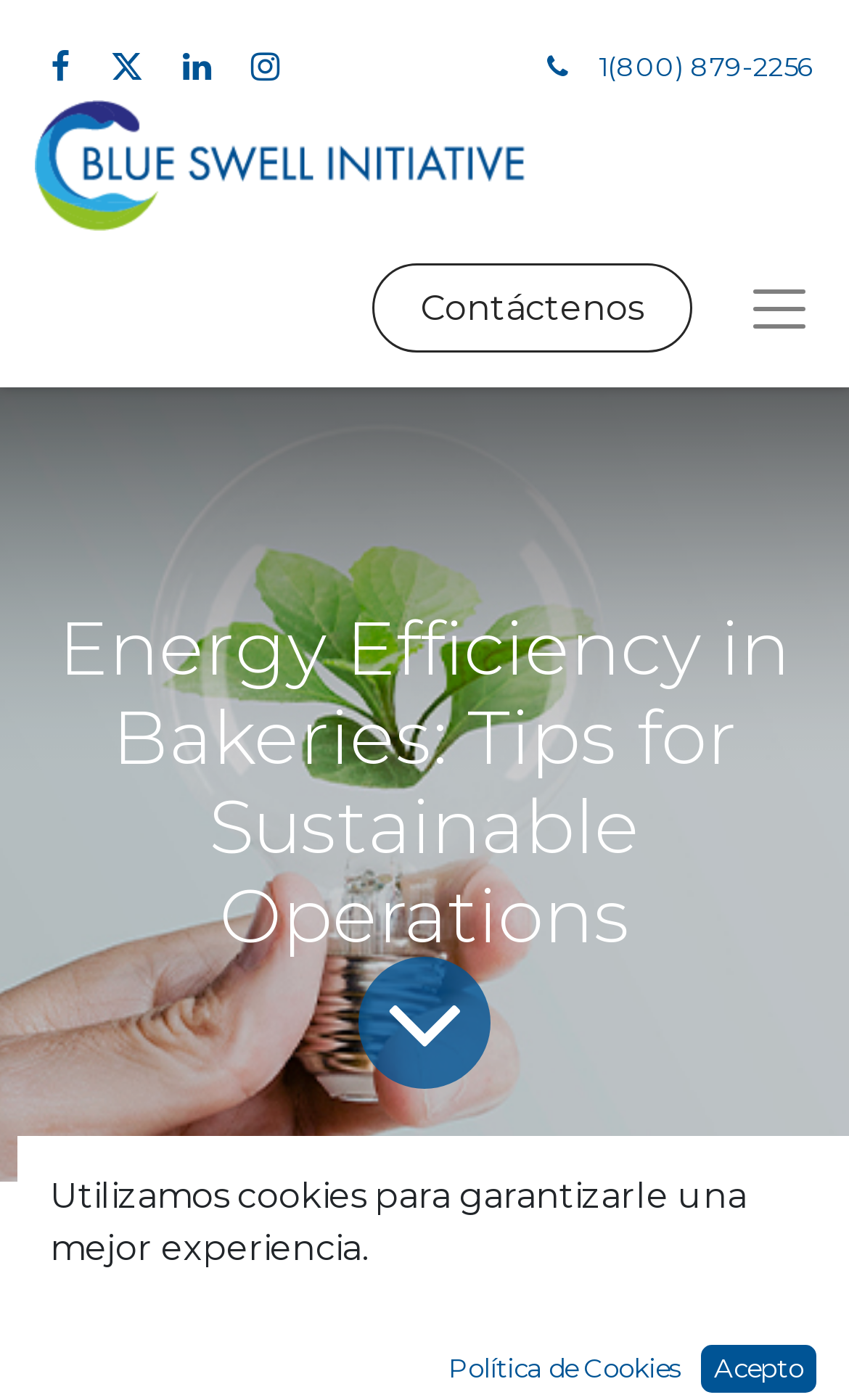Using floating point numbers between 0 and 1, provide the bounding box coordinates in the format (top-left x, top-left y, bottom-right x, bottom-right y). Locate the UI element described here: parent_node: 1(800) 879-2256

[0.877, 0.189, 0.959, 0.251]